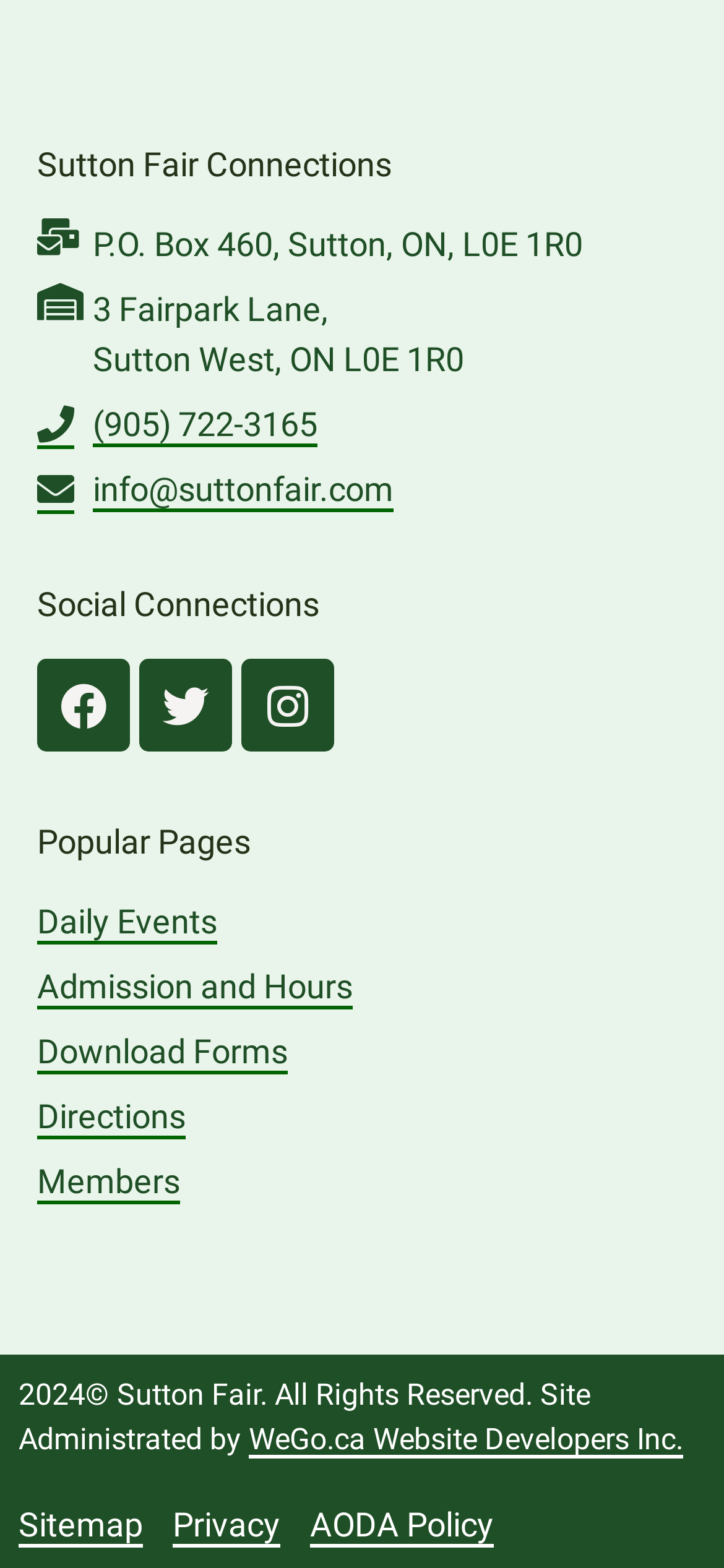Please examine the image and answer the question with a detailed explanation:
How many popular pages are linked on the webpage?

I counted the number of links under the 'Popular Pages' section on the webpage, which are Daily Events, Admission and Hours, Download Forms, Directions, and Members, and found that there are five in total.